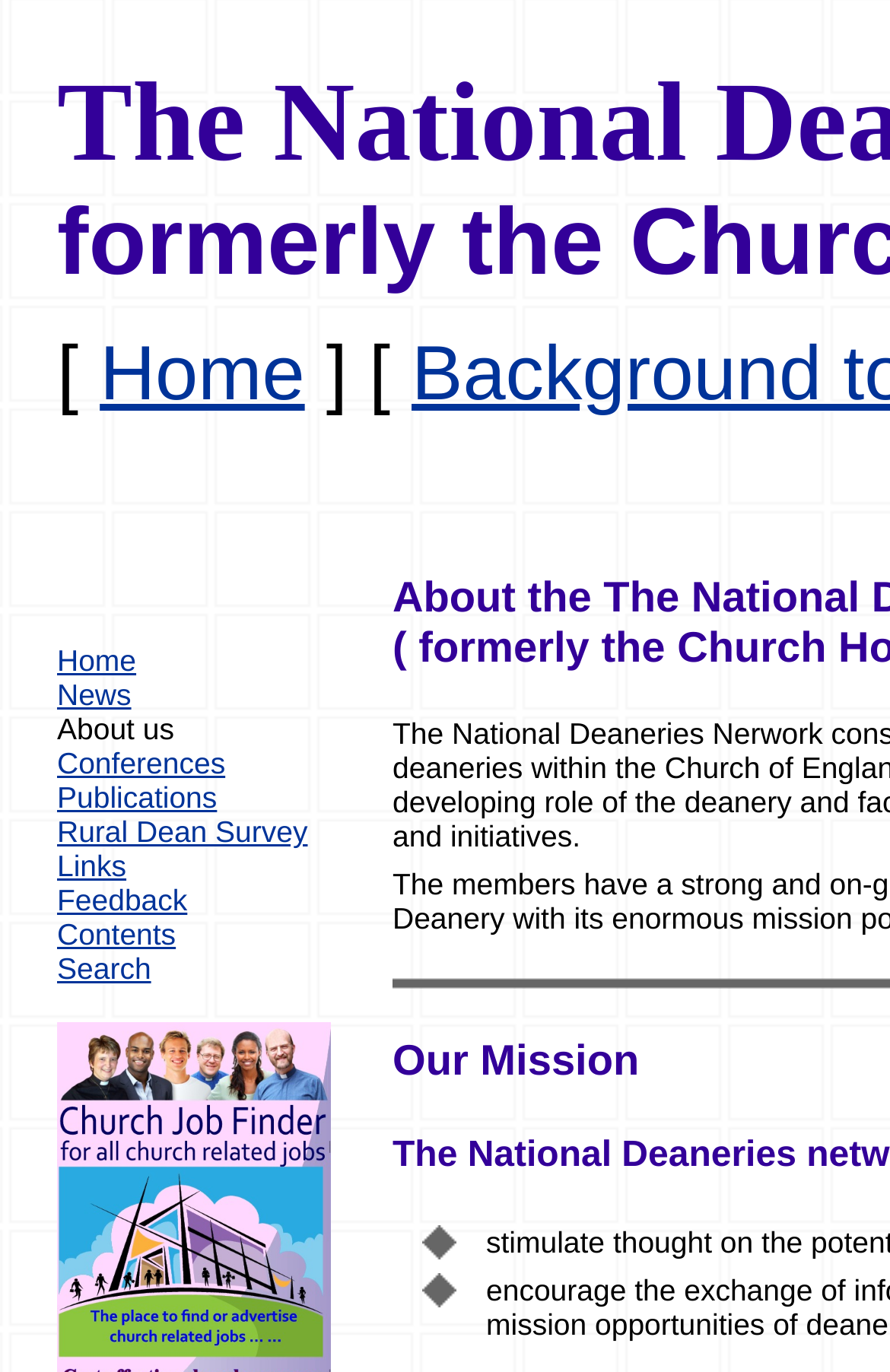Using the webpage screenshot, locate the HTML element that fits the following description and provide its bounding box: "Rural Dean Survey".

[0.064, 0.594, 0.346, 0.619]